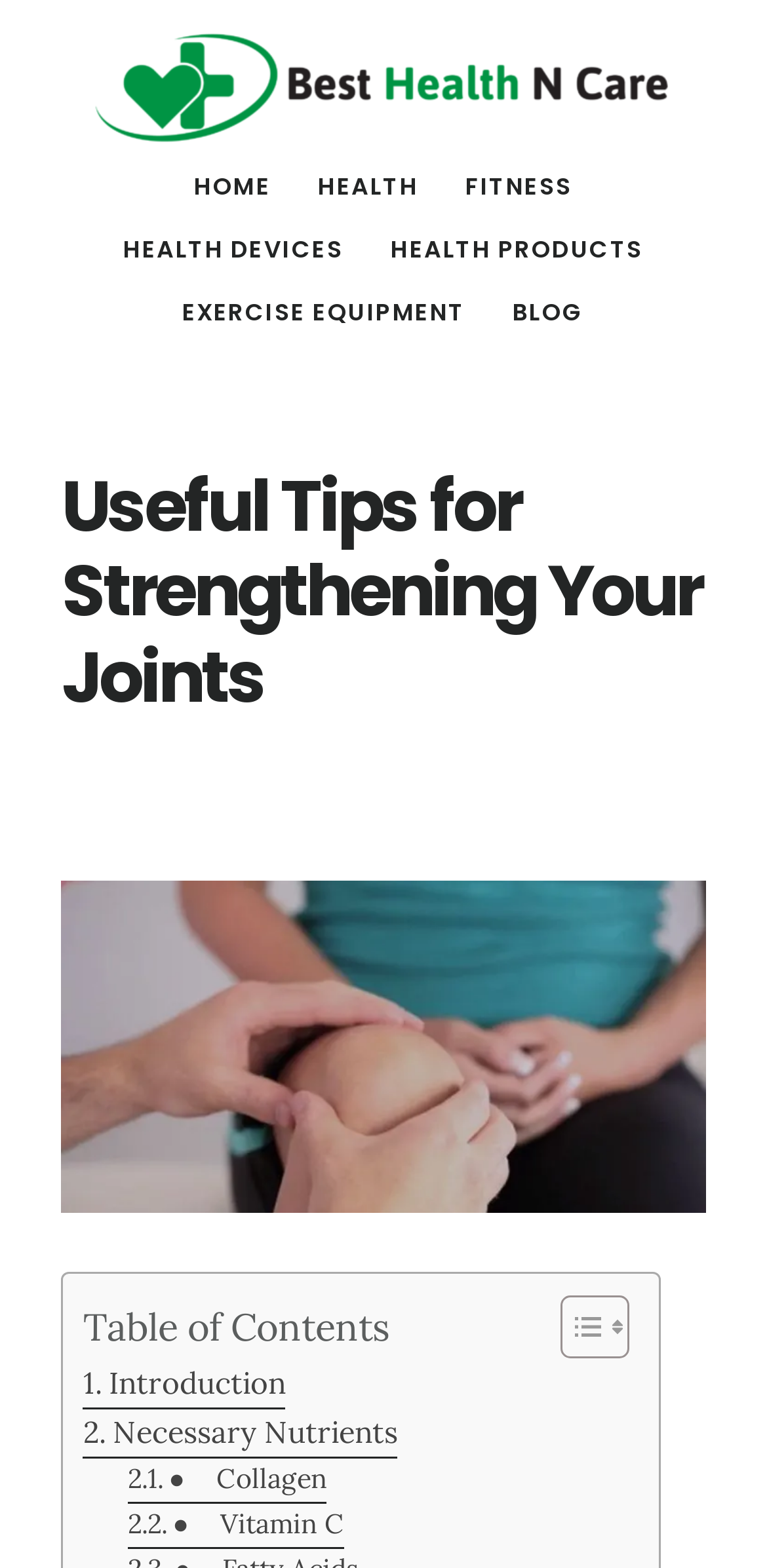What is the purpose of the 'Toggle Table of Content' button?
Provide a one-word or short-phrase answer based on the image.

To show or hide the table of contents